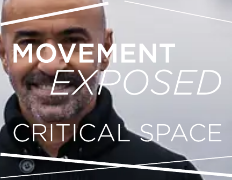Paint a vivid picture with your words by describing the image in detail.

The image features a portrait of a man against a subtle background, accompanied by bold text that reads "MOVEMENT EXPOSED" prominently at the top, with the words "CRITICAL SPACE" placed underneath. This layout suggests a focus on artistic expression related to movement, potentially within the context of dance or performance art. The composition conveys a sense of engagement with themes of critical thought and exploration in the performing arts, aligning with the initiative titled "MOVEMENT EXPOSED CRITICAL SPACE," which serves as an independent platform for critical writing on these subjects. The overall design emphasizes creativity and expertise in the field, inviting viewers to delve deeper into the conversations and insights generated by this artistic endeavor.